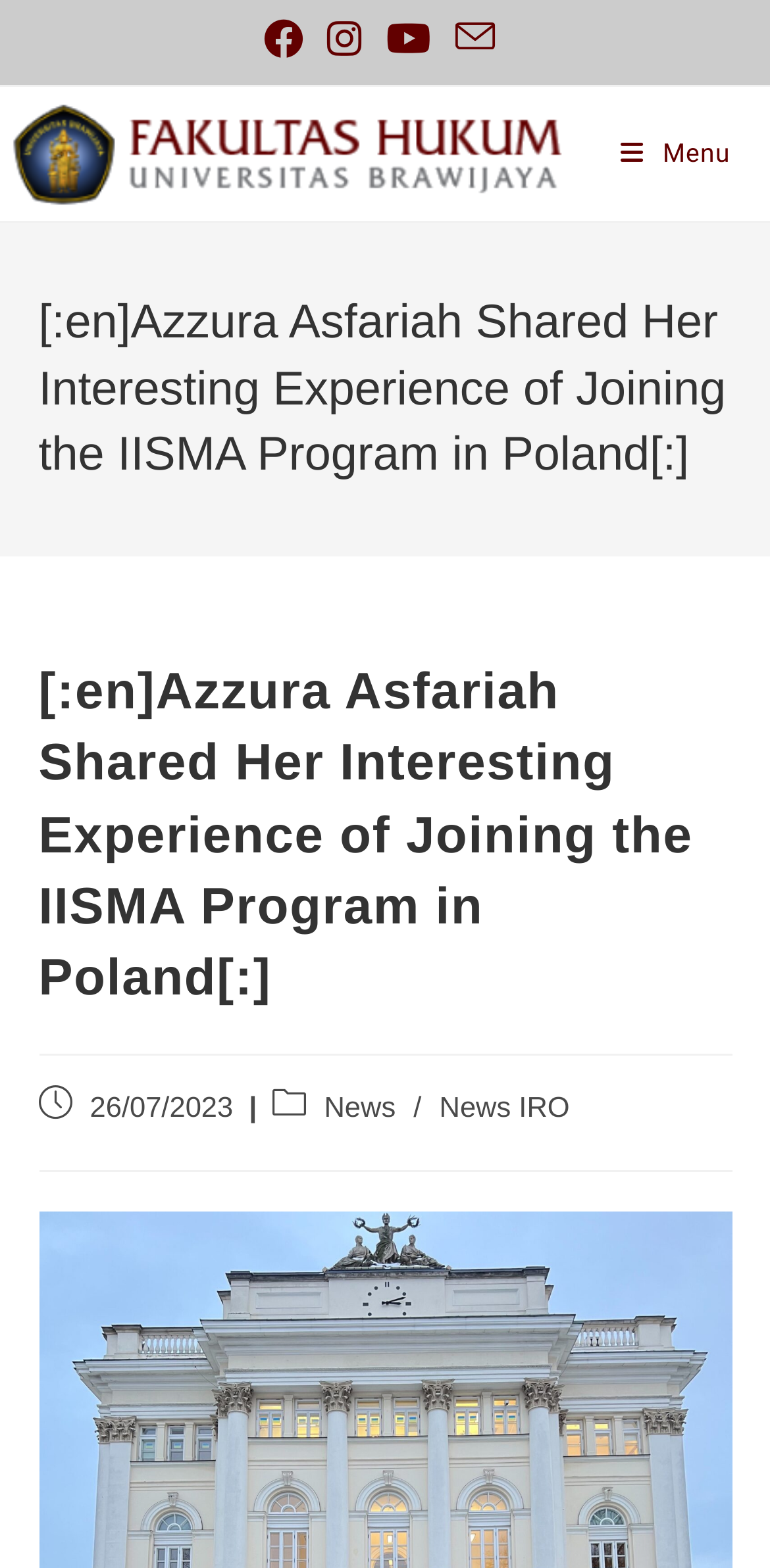Could you provide the bounding box coordinates for the portion of the screen to click to complete this instruction: "View News IRO"?

[0.571, 0.697, 0.74, 0.717]